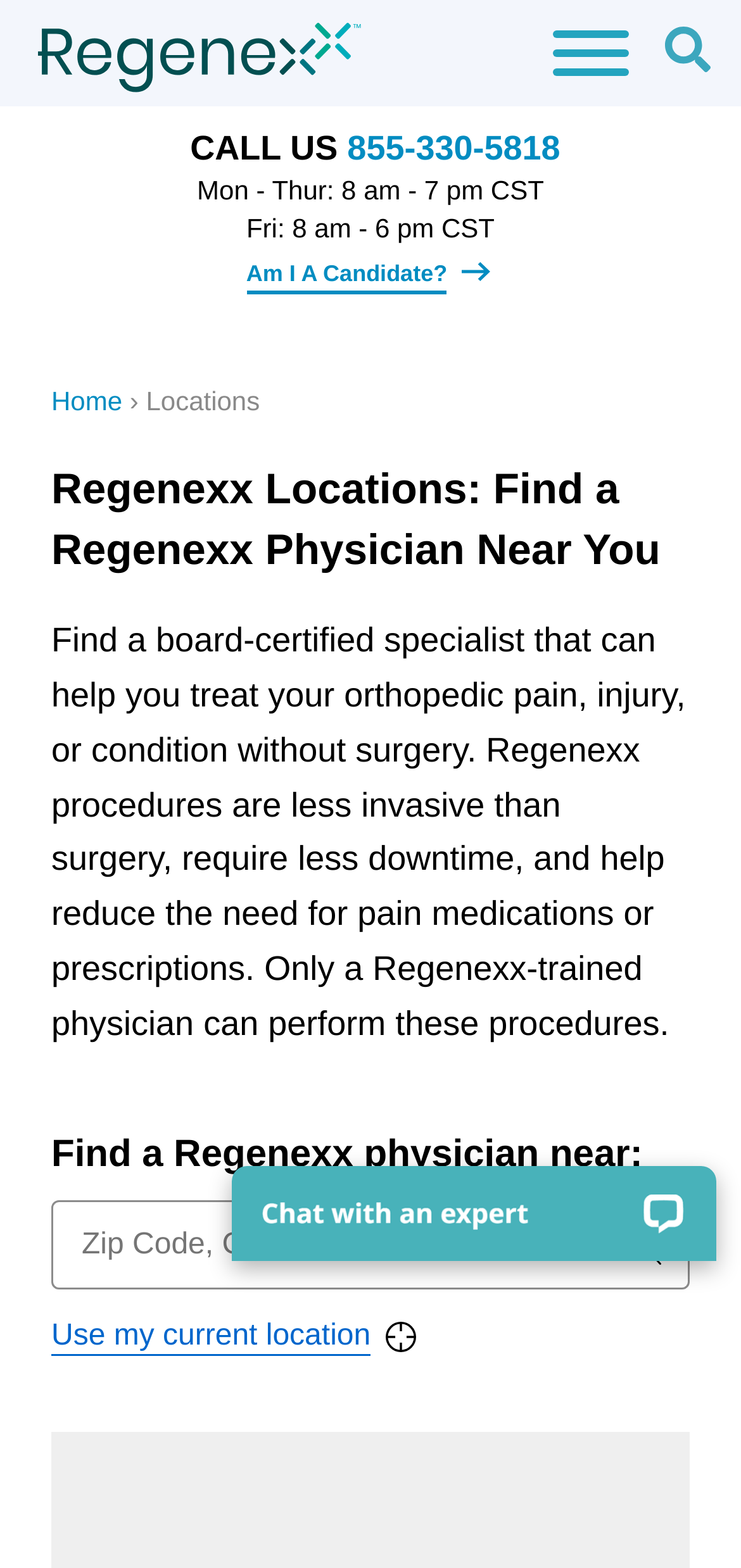Please find the main title text of this webpage.

Regenexx Locations: Find a Regenexx Physician Near You